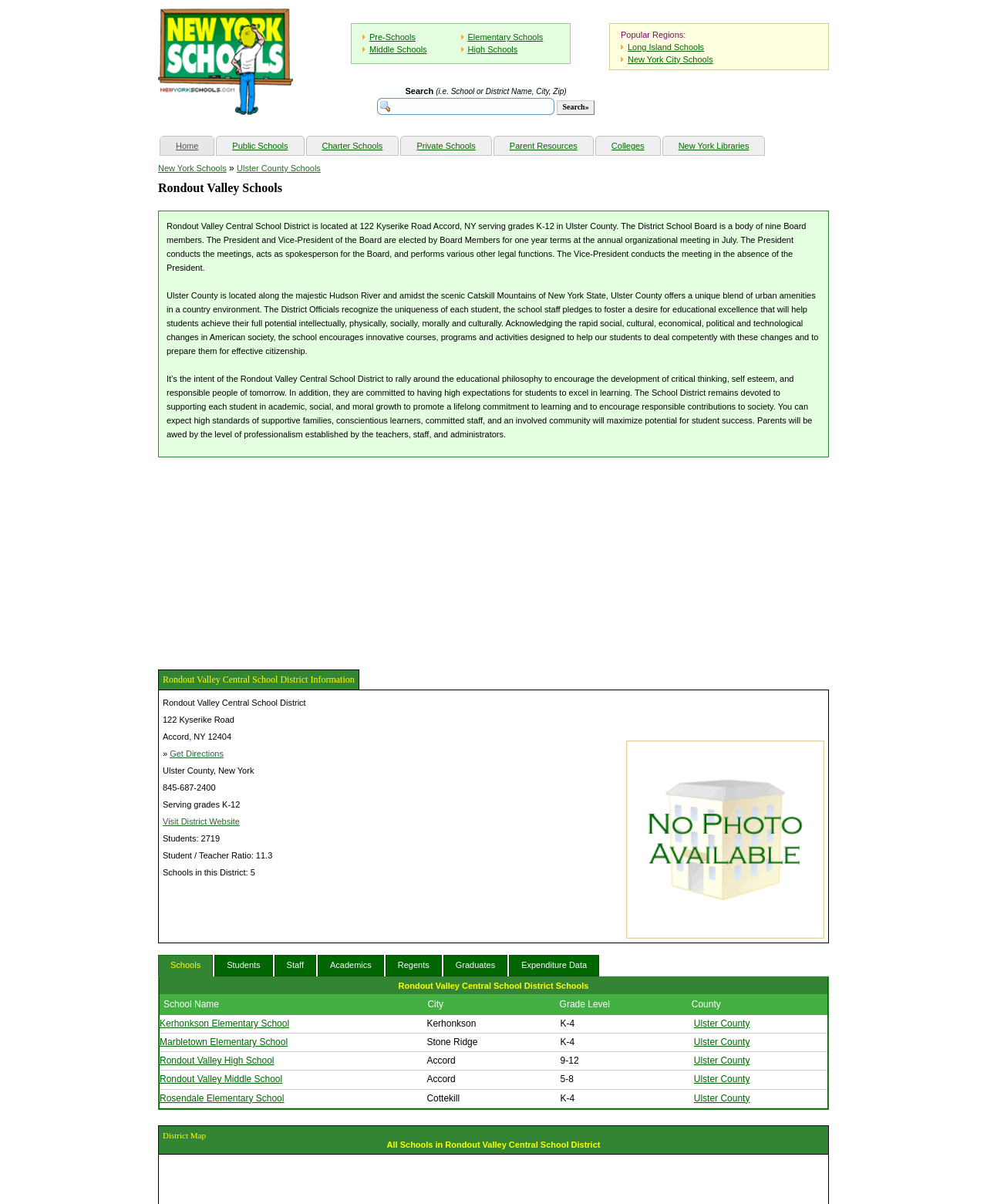Determine the bounding box coordinates of the clickable area required to perform the following instruction: "Learn more about Rondout Valley High School". The coordinates should be represented as four float numbers between 0 and 1: [left, top, right, bottom].

[0.162, 0.877, 0.278, 0.885]